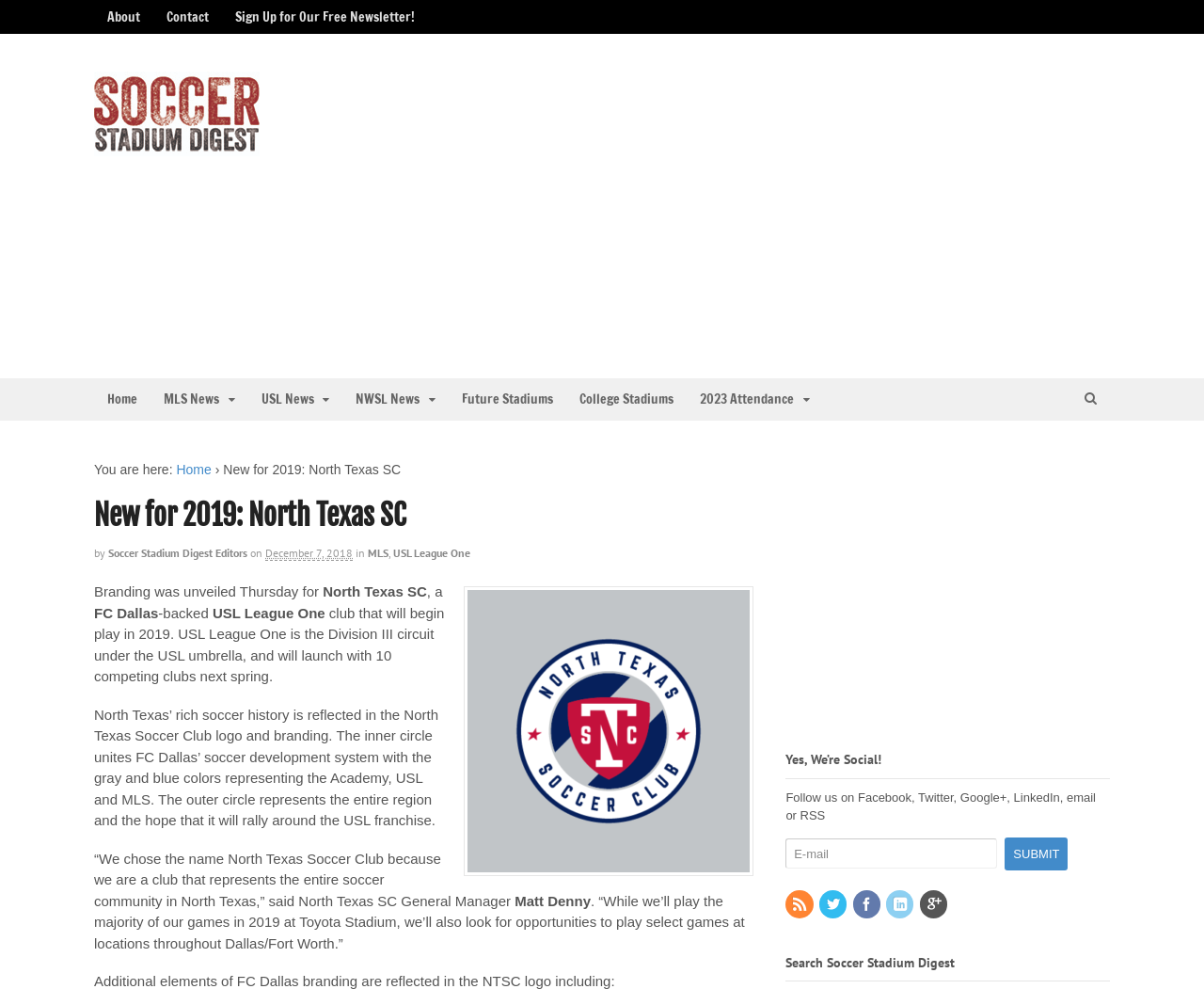Could you locate the bounding box coordinates for the section that should be clicked to accomplish this task: "Sign up for the free newsletter".

[0.184, 0.0, 0.355, 0.035]